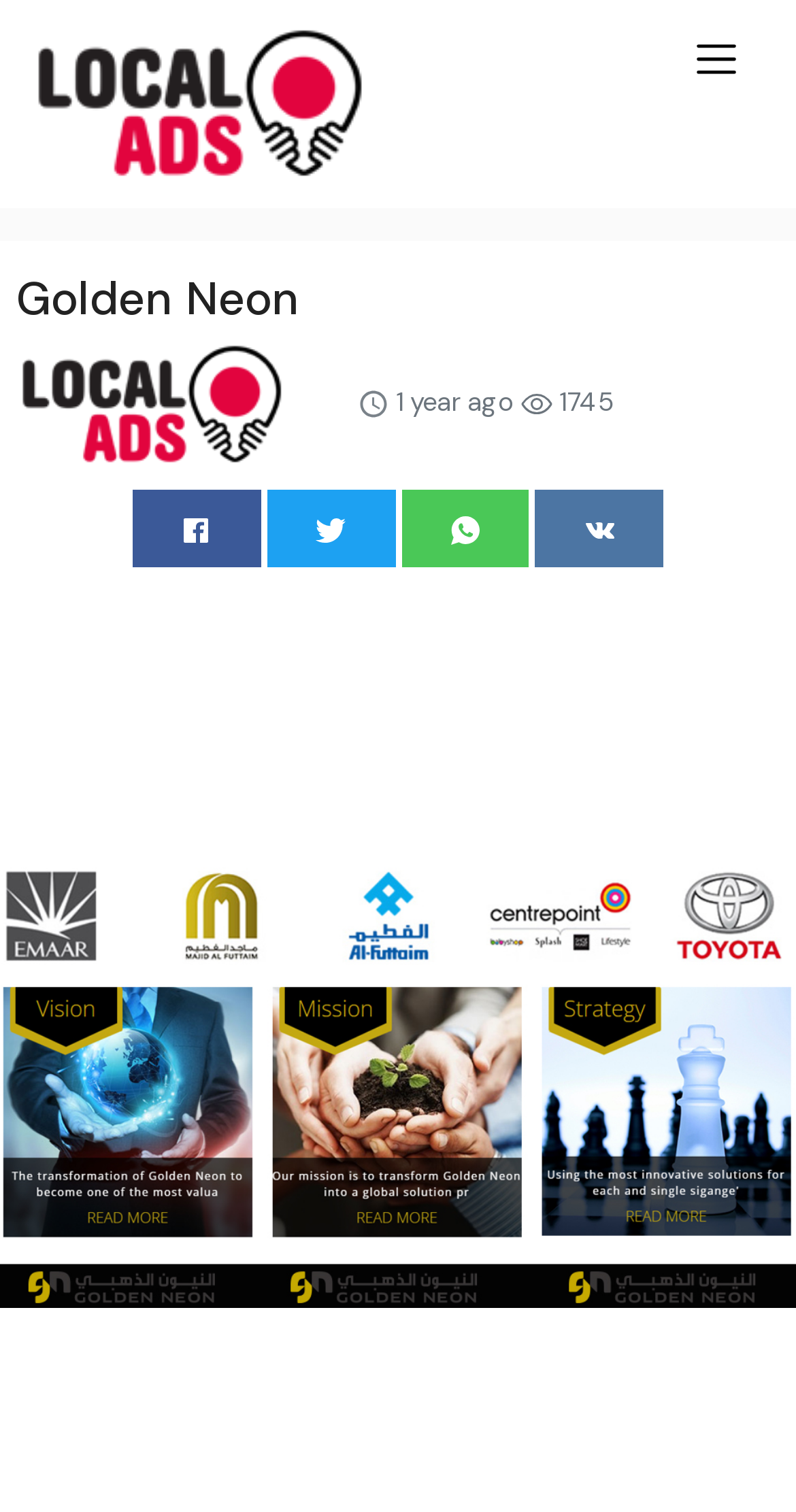What is the time period mentioned on the webpage?
Look at the screenshot and provide an in-depth answer.

The time period '1 year ago' is mentioned in a StaticText element, indicating when something related to the business happened.